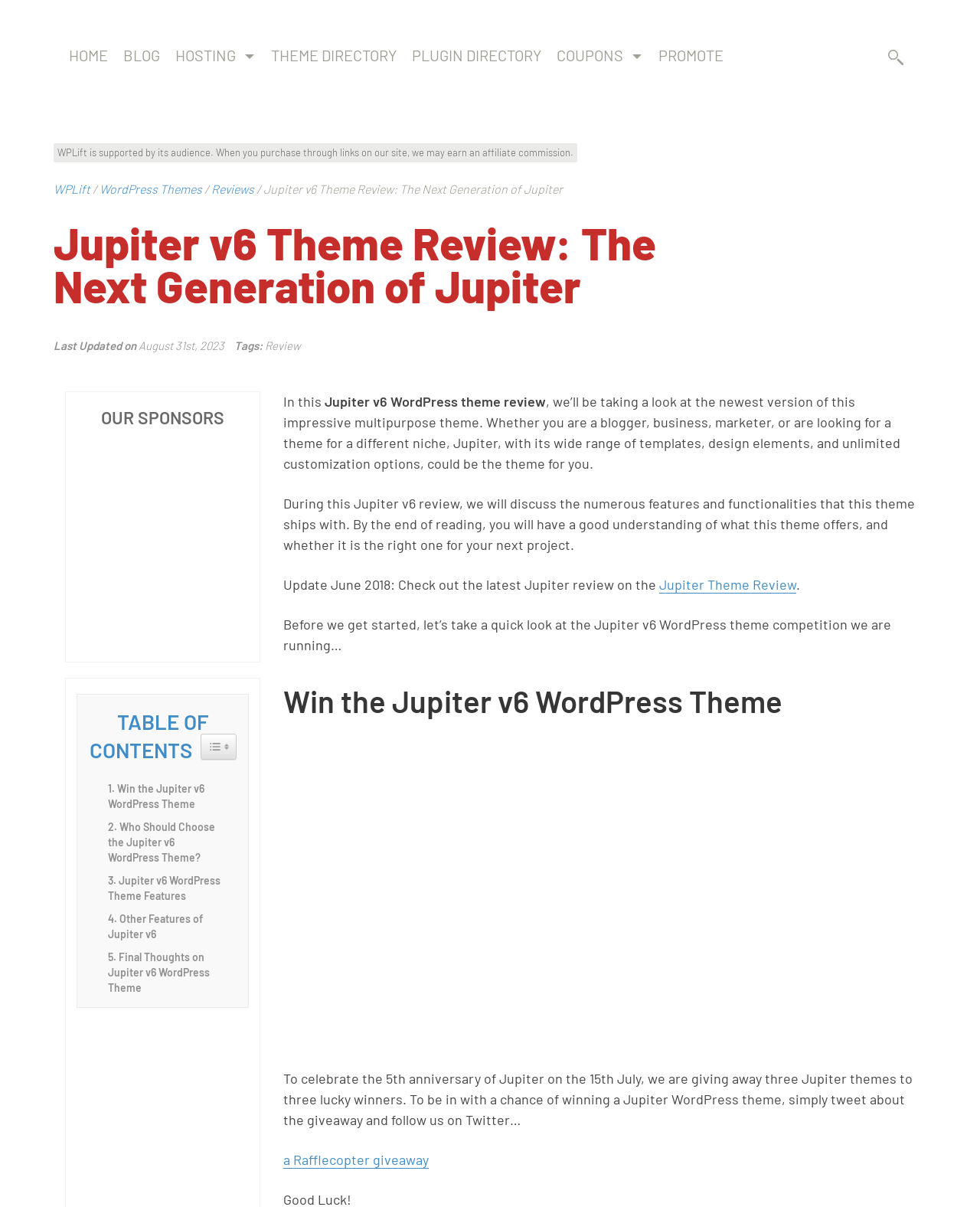Detail the webpage's structure and highlights in your description.

This webpage is a review of the Jupiter v6 WordPress theme. At the top, there is a main navigation menu with 8 links, including "HOME", "BLOG", "HOSTING", and "SEARCH". Below the navigation menu, there is a header section with a title "Jupiter v6 Theme Review: The Next Generation of Jupiter" and a subtitle "Last Updated on August 31st, 2023". 

To the right of the title, there are links to "WPLift" and "WordPress Themes" with a separator in between. Below the title, there is a section with the text "WPLift is supported by its audience. When you purchase through links on our site, we may earn an affiliate commission." 

Further down, there is a section with the title "OUR SPONSORS" and a link below it. Next to this section, there is a table of contents with links to different sections of the review, including "Widget Easy TOC toggle icon", "Win the Jupiter v6 WordPress Theme", and "Final Thoughts on Jupiter v6 WordPress Theme". 

The main content of the review starts with a brief introduction to the Jupiter v6 theme, followed by a section about a giveaway for the theme. The introduction text is divided into four paragraphs, with the first paragraph explaining that the review will cover the features and functionalities of the theme. The second paragraph mentions that the review will help readers understand what the theme offers and whether it is suitable for their next project. 

The third paragraph mentions an update to the review in June 2018 and links to another review of the Jupiter theme. The fourth paragraph introduces a giveaway for the Jupiter v6 theme, where three lucky winners can win a copy of the theme. Below this section, there is a heading "Win the Jupiter v6 WordPress Theme" with a figure containing an image of the Jupiter theme review v6.